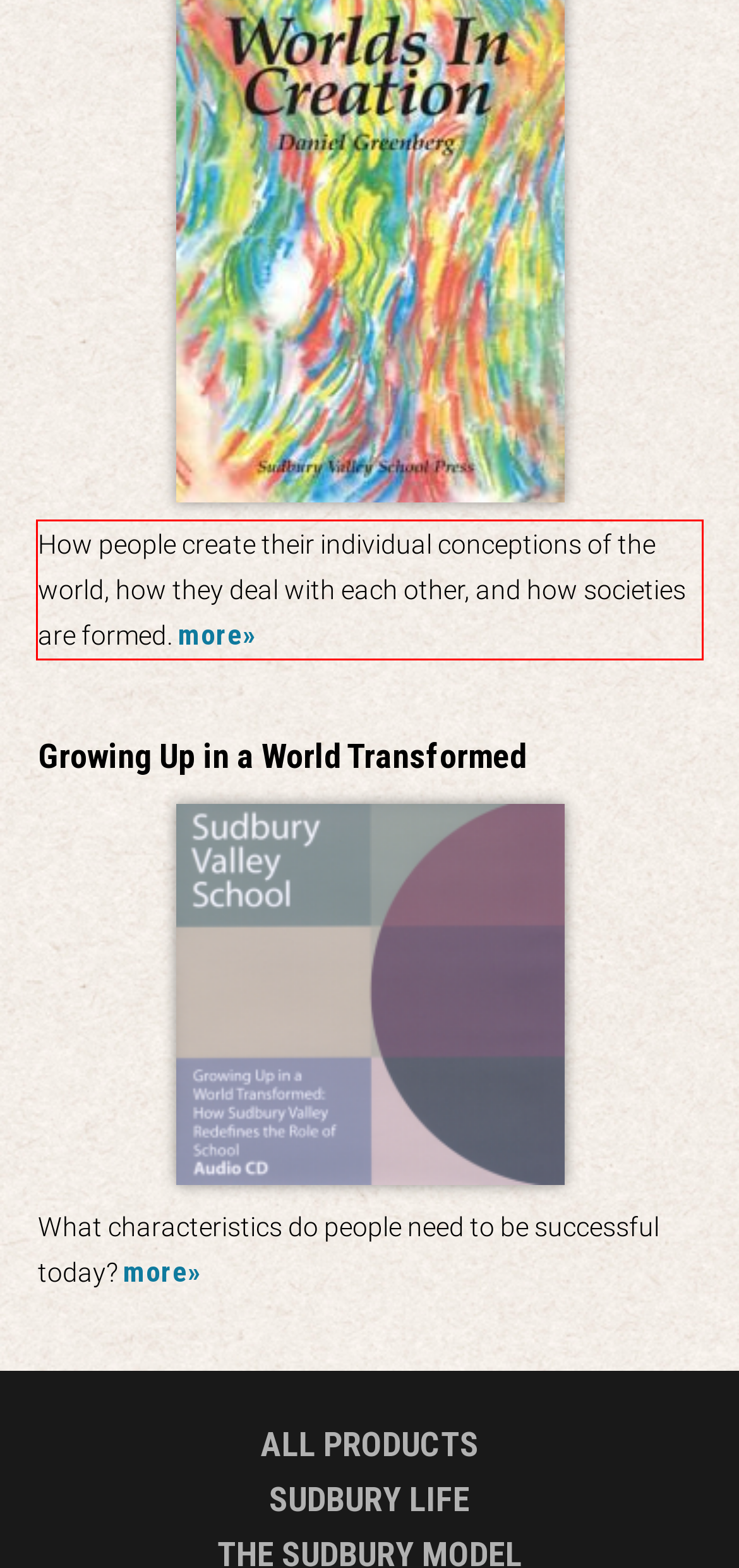The screenshot you have been given contains a UI element surrounded by a red rectangle. Use OCR to read and extract the text inside this red rectangle.

How people create their individual conceptions of the world, how they deal with each other, and how societies are formed. more»